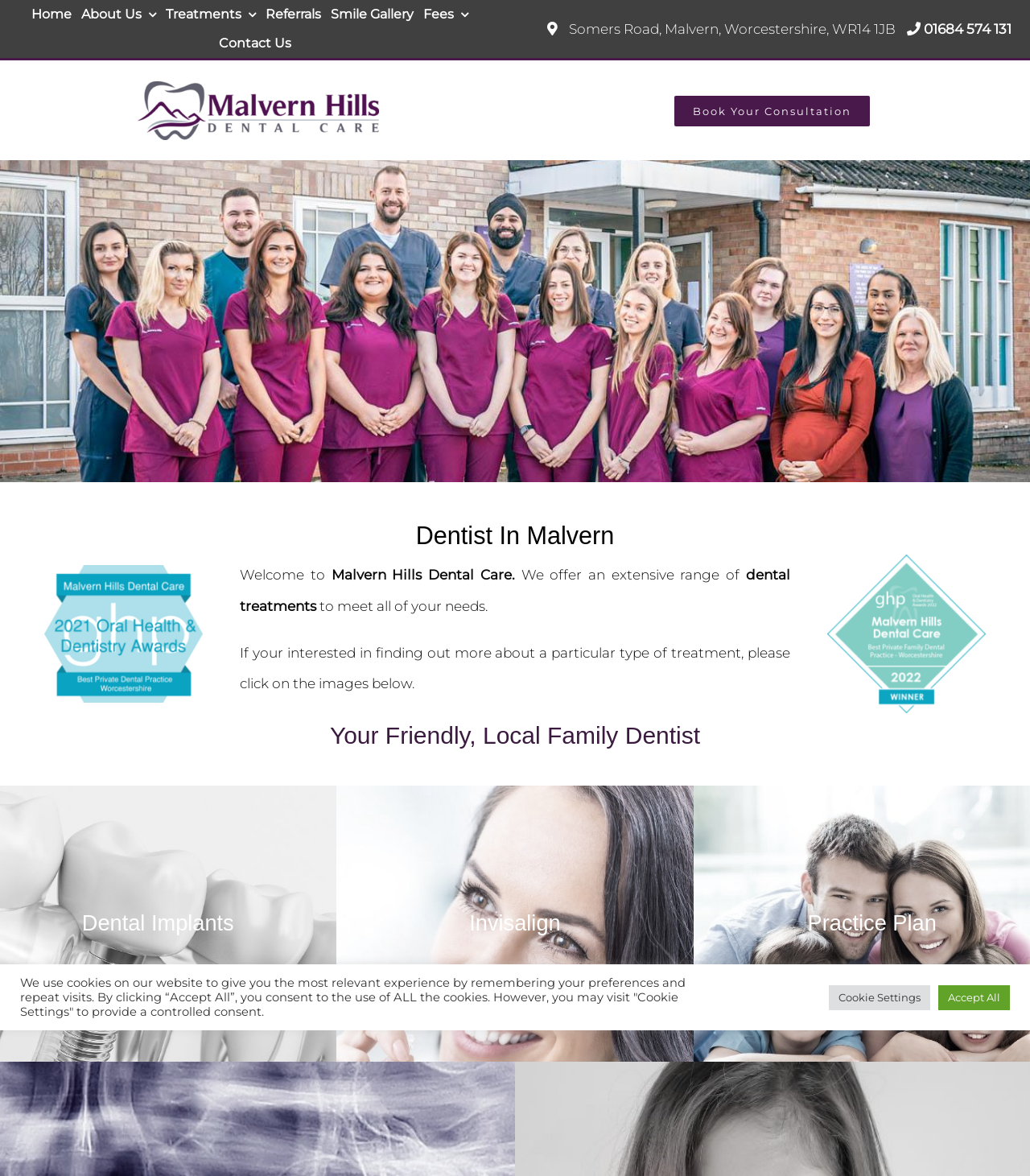Identify the title of the webpage and provide its text content.

Dentist In Malvern